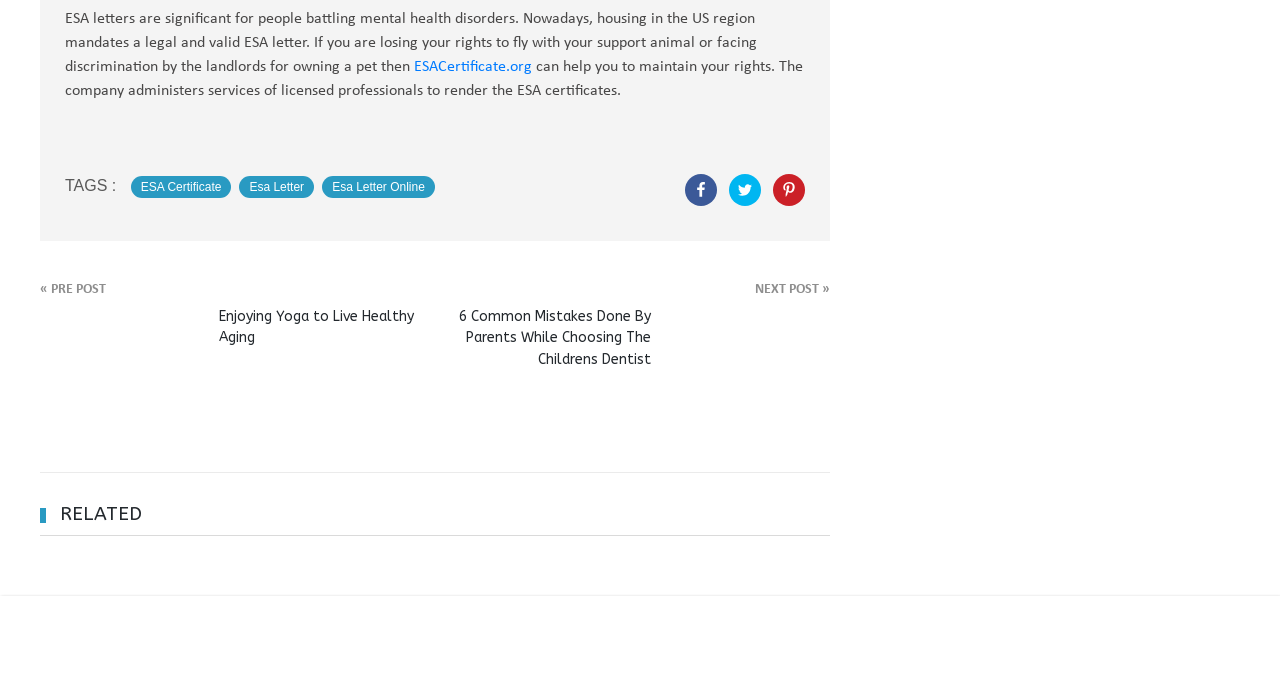Determine the coordinates of the bounding box that should be clicked to complete the instruction: "Click the 'ABOUT' link". The coordinates should be represented by four float numbers between 0 and 1: [left, top, right, bottom].

None